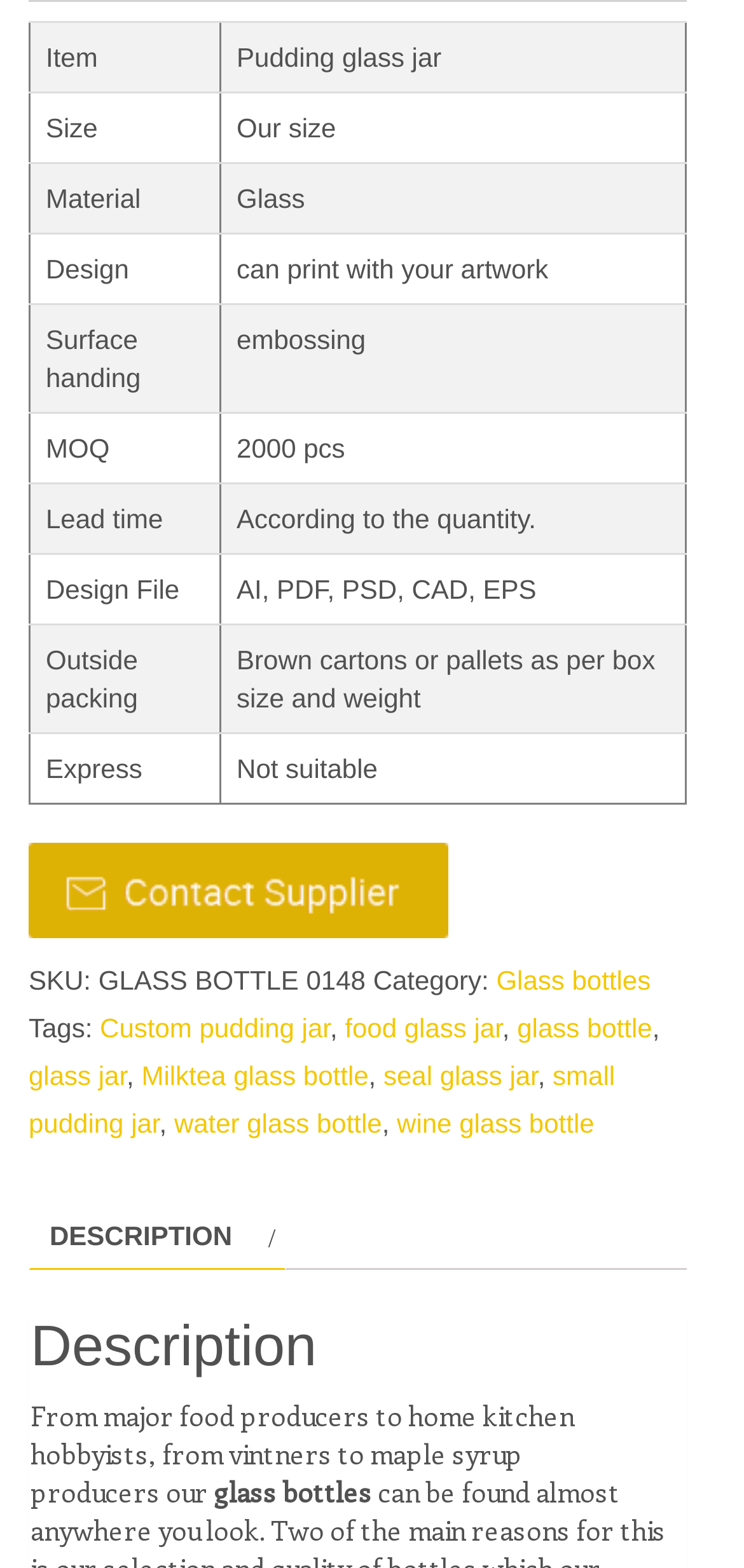Locate the bounding box coordinates of the element you need to click to accomplish the task described by this instruction: "Follow the 'Custom pudding jar' tag".

[0.134, 0.645, 0.444, 0.665]